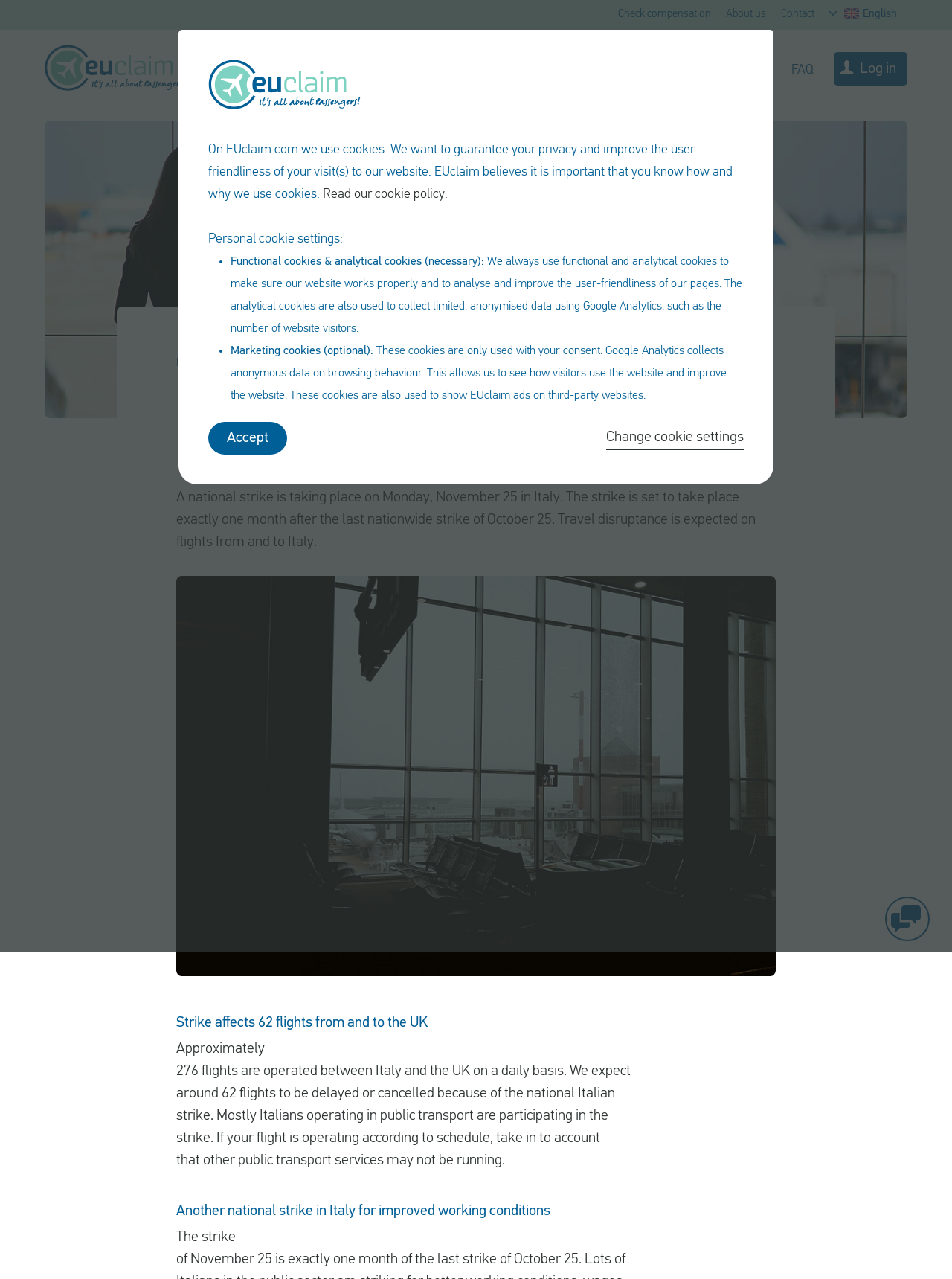What is the purpose of the national strike in Italy?
Please provide a single word or phrase as your answer based on the screenshot.

Improved working conditions